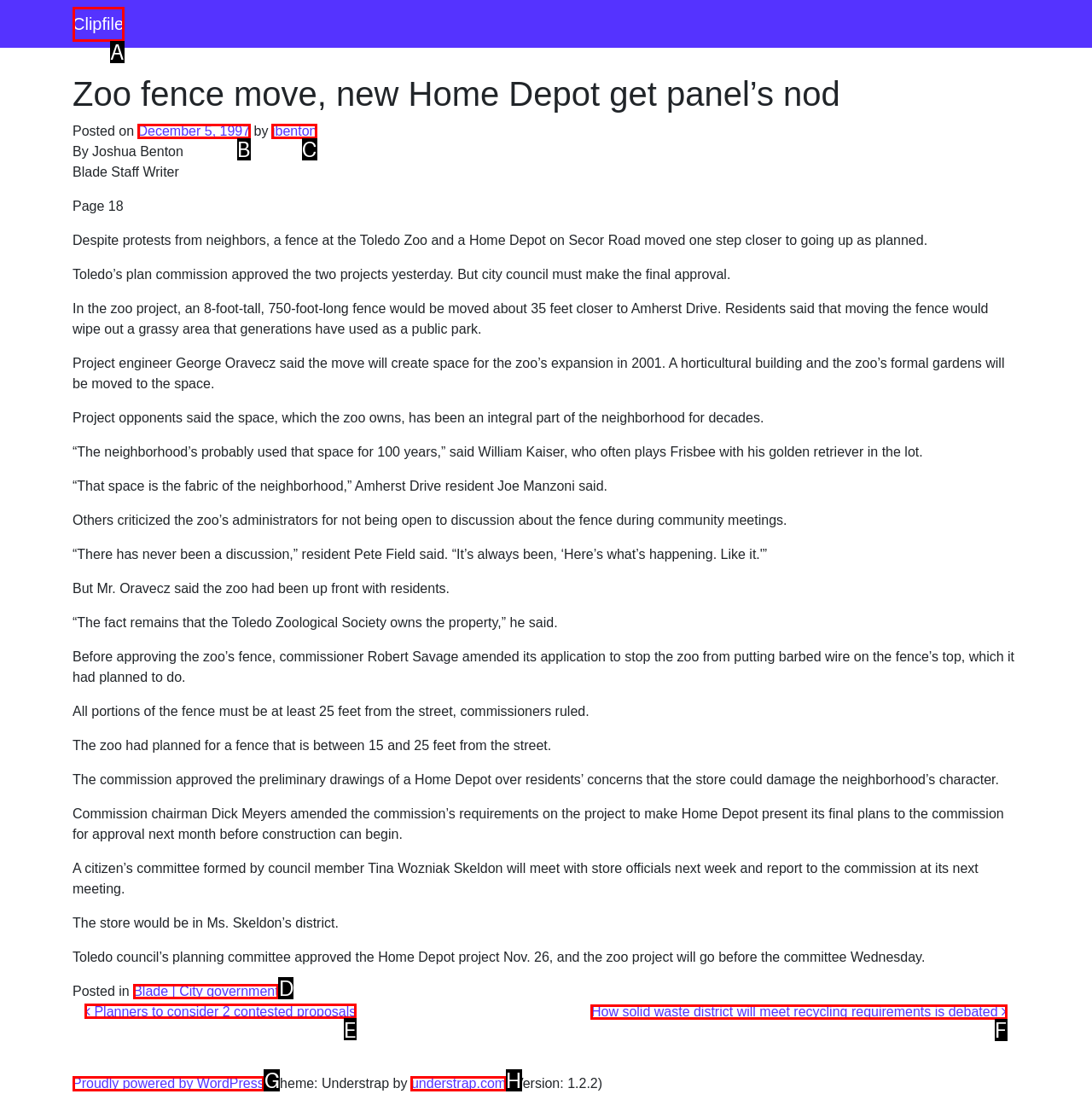Specify which element within the red bounding boxes should be clicked for this task: View the next post Respond with the letter of the correct option.

E